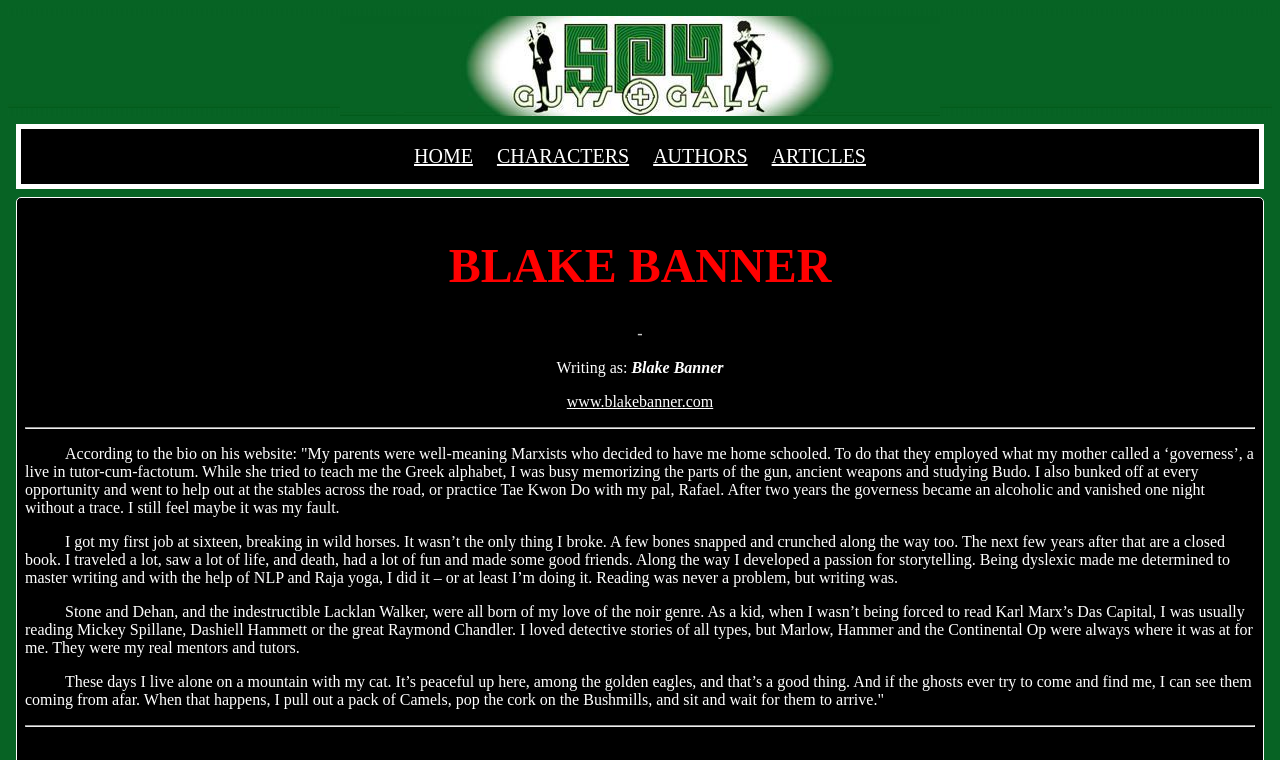What is the author's favorite genre?
Could you answer the question in a detailed manner, providing as much information as possible?

The answer can be found in the StaticText element which mentions the author's love of the noir genre and his inspiration from authors like Mickey Spillane, Dashiell Hammett, and Raymond Chandler.